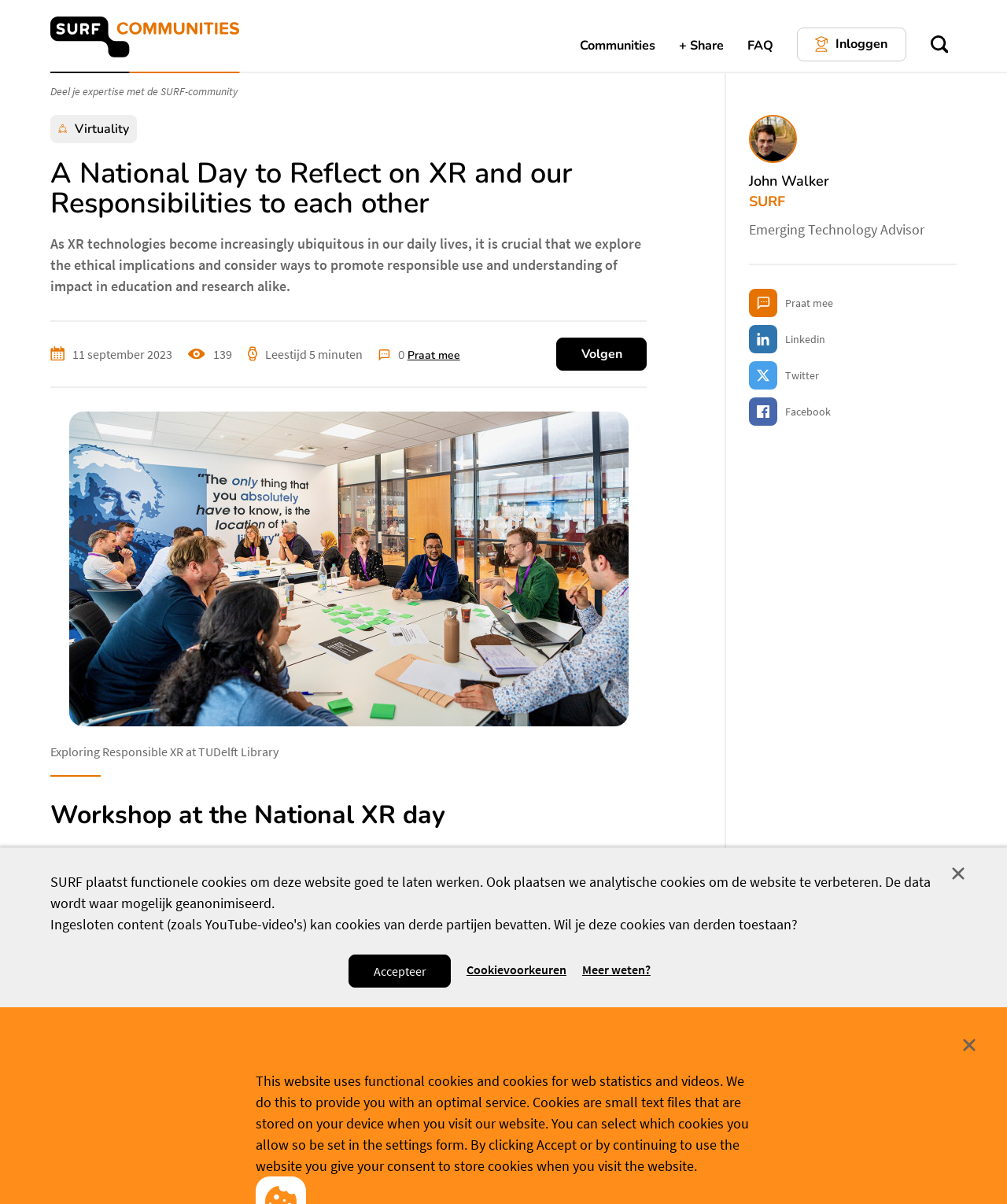Determine the bounding box coordinates of the region to click in order to accomplish the following instruction: "Participate in the discussion by clicking 'Praat mee'". Provide the coordinates as four float numbers between 0 and 1, specifically [left, top, right, bottom].

[0.404, 0.289, 0.457, 0.301]